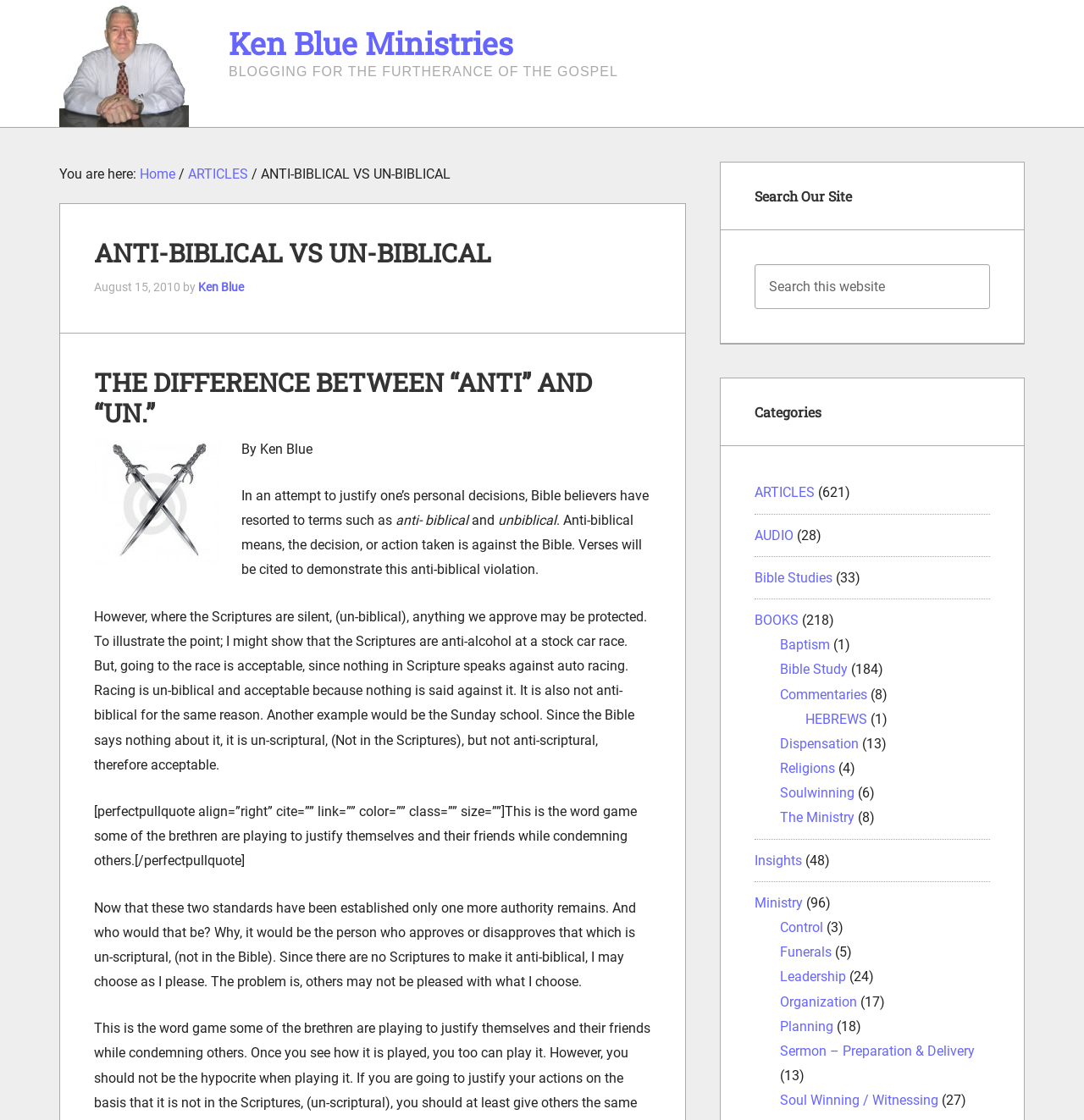Create an elaborate caption that covers all aspects of the webpage.

This webpage is a blog post from Ken Blue Ministries, with the title "THE DIFFERENCE BETWEEN 'ANTI' AND 'UN.'" at the top. Below the title, there is a heading "ANTI-BIBLICAL VS UN-BIBLICAL" followed by the date "August 15, 2010" and the author's name "Ken Blue". 

To the top left, there is a navigation menu with links to "Home", "ARTICLES", and a breadcrumb separator. Below the navigation menu, there is a heading "BLOGGING FOR THE FURTHERANCE OF THE GOSPEL". 

The main content of the blog post starts with a paragraph "By Ken Blue In an attempt to justify one's personal decisions, Bible believers have resorted to terms such as..." followed by several paragraphs explaining the difference between "anti-" and "un-". There is an image on the left side of the text. 

On the right side of the webpage, there are several sections, including "Search Our Site" with a search box and a "Search" button, "Categories" with links to various categories such as "ARTICLES", "AUDIO", "Bible Studies", and more, each with a number in parentheses indicating the number of items in that category.